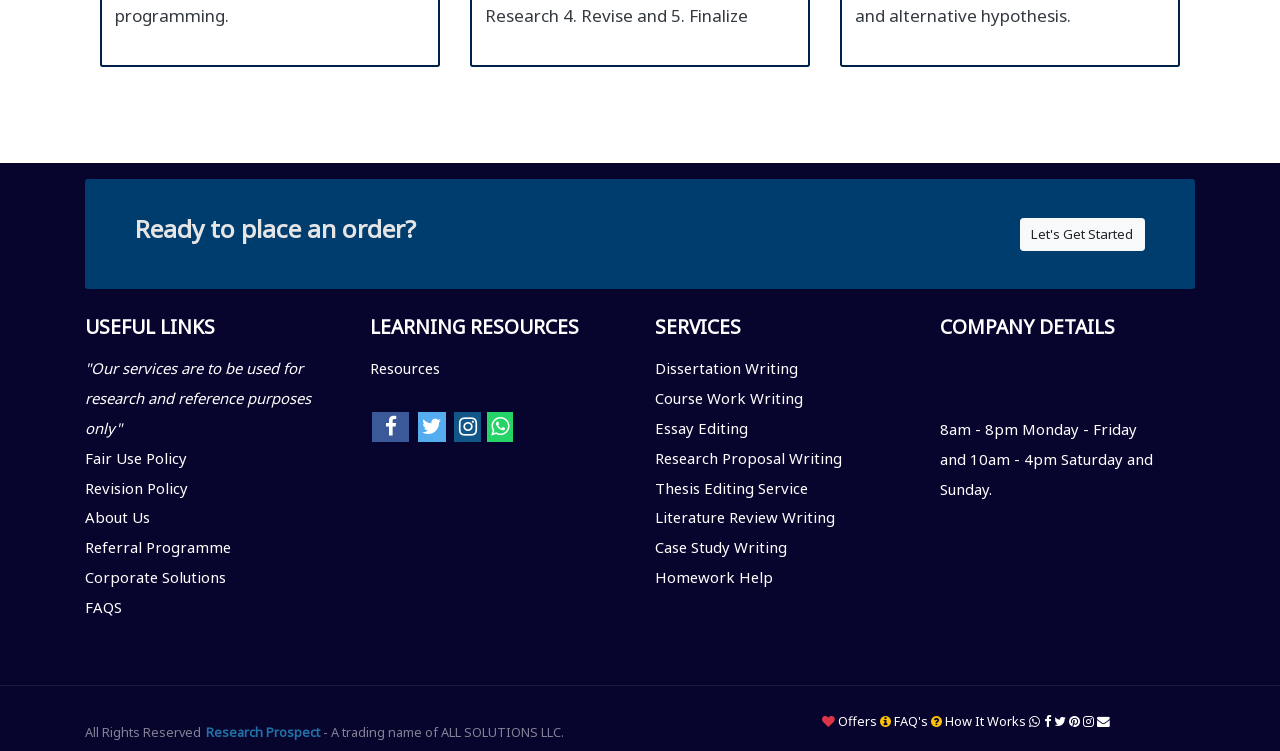Please give the bounding box coordinates of the area that should be clicked to fulfill the following instruction: "Visit 'About Us'". The coordinates should be in the format of four float numbers from 0 to 1, i.e., [left, top, right, bottom].

[0.066, 0.676, 0.117, 0.702]